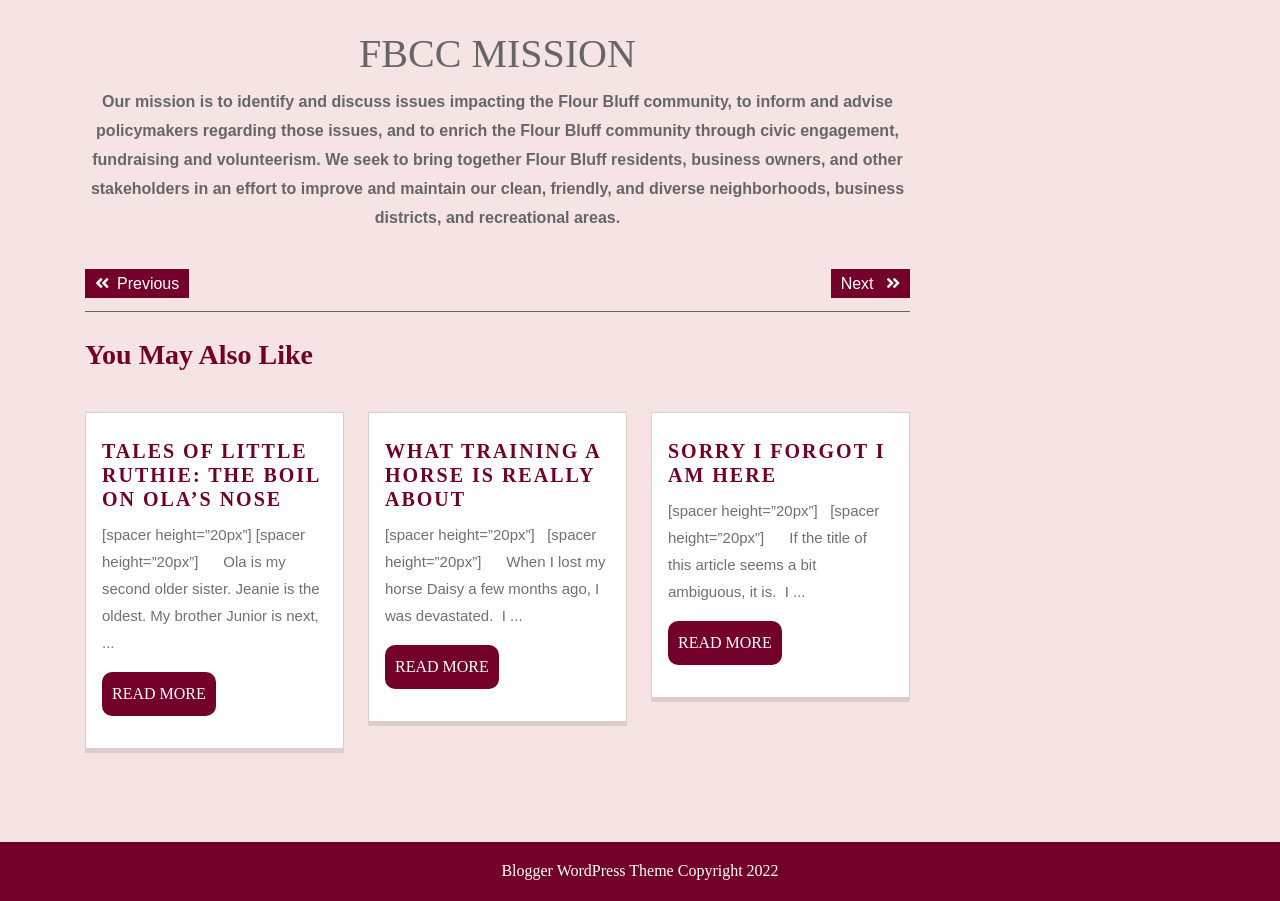What is the purpose of the 'READ MORE' links?
Based on the image, answer the question with a single word or brief phrase.

To read the full article